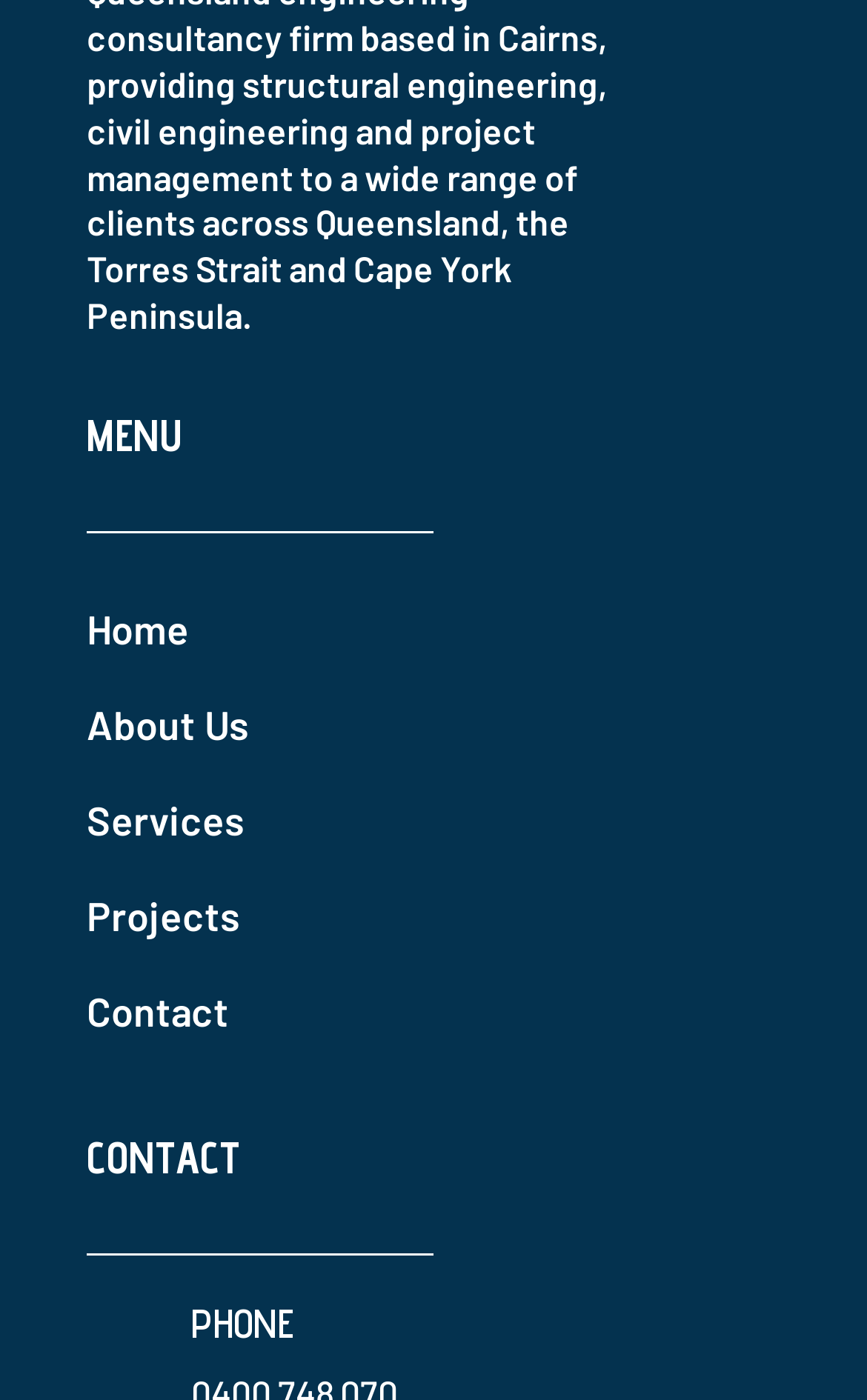What is the first menu item?
Please provide a comprehensive and detailed answer to the question.

The first menu item can be found by looking at the links under the 'MENU' static text. The first link is 'Home'.